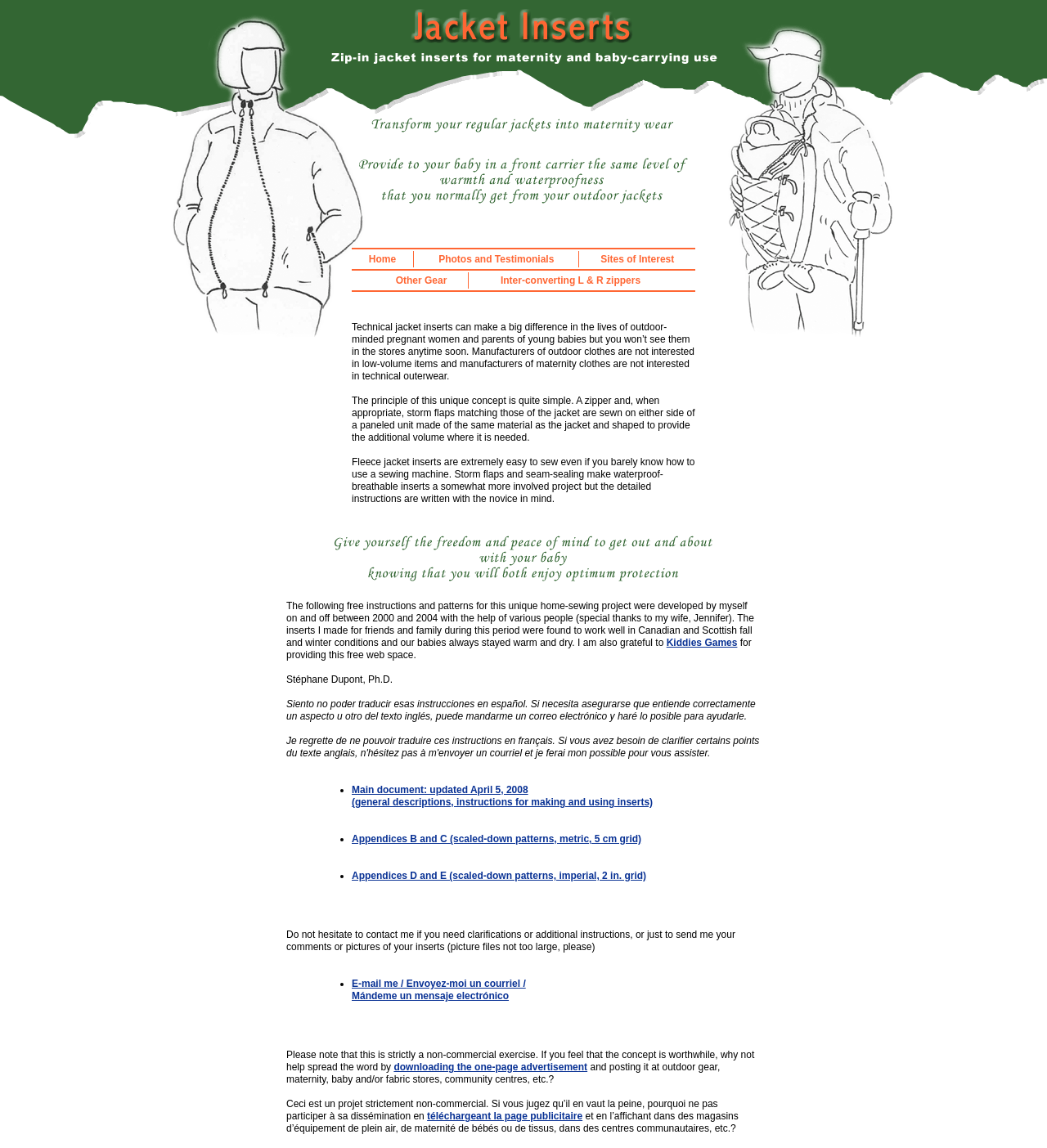Locate the bounding box of the user interface element based on this description: "Home".

[0.352, 0.221, 0.378, 0.231]